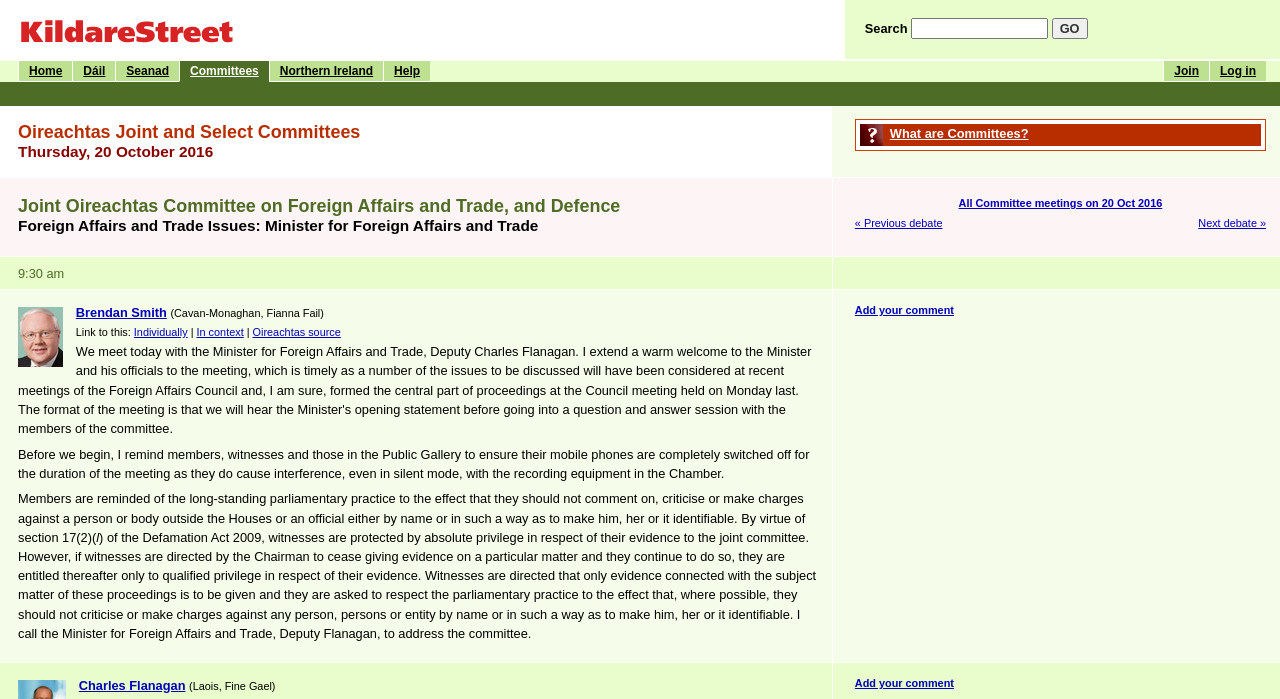Determine the bounding box coordinates of the region to click in order to accomplish the following instruction: "View the Dáil page". Provide the coordinates as four float numbers between 0 and 1, specifically [left, top, right, bottom].

[0.057, 0.087, 0.09, 0.117]